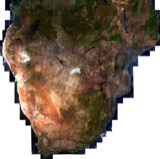What types of regions are visible in the image?
Using the image as a reference, answer the question in detail.

The caption describes the image as showcasing diverse terrains and vegetation patterns, including mountainous areas, agricultural fields, and forested zones, indicating that these types of regions are visible in the image.